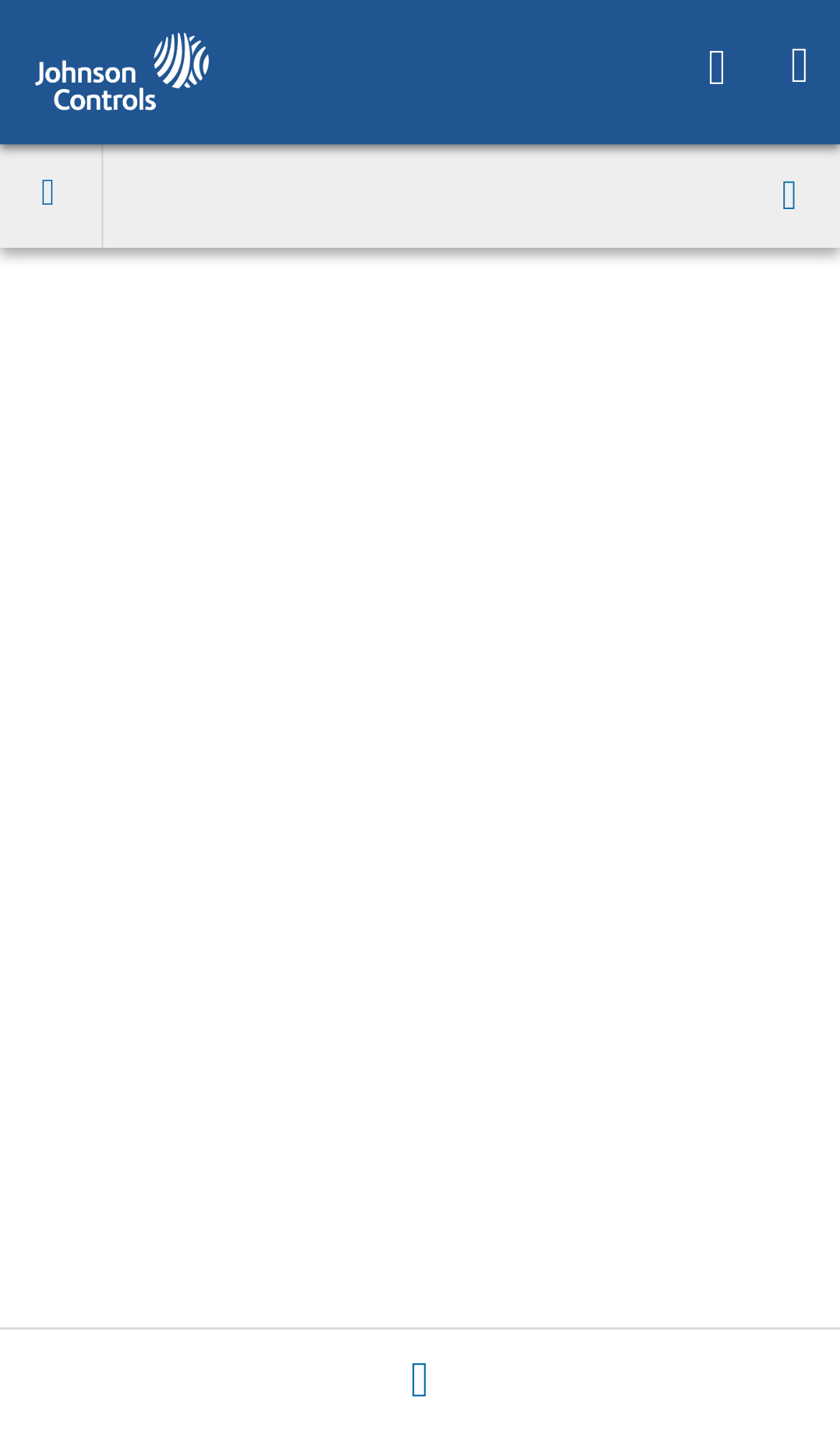What is the logo on the top left?
Please use the visual content to give a single word or phrase answer.

header logo